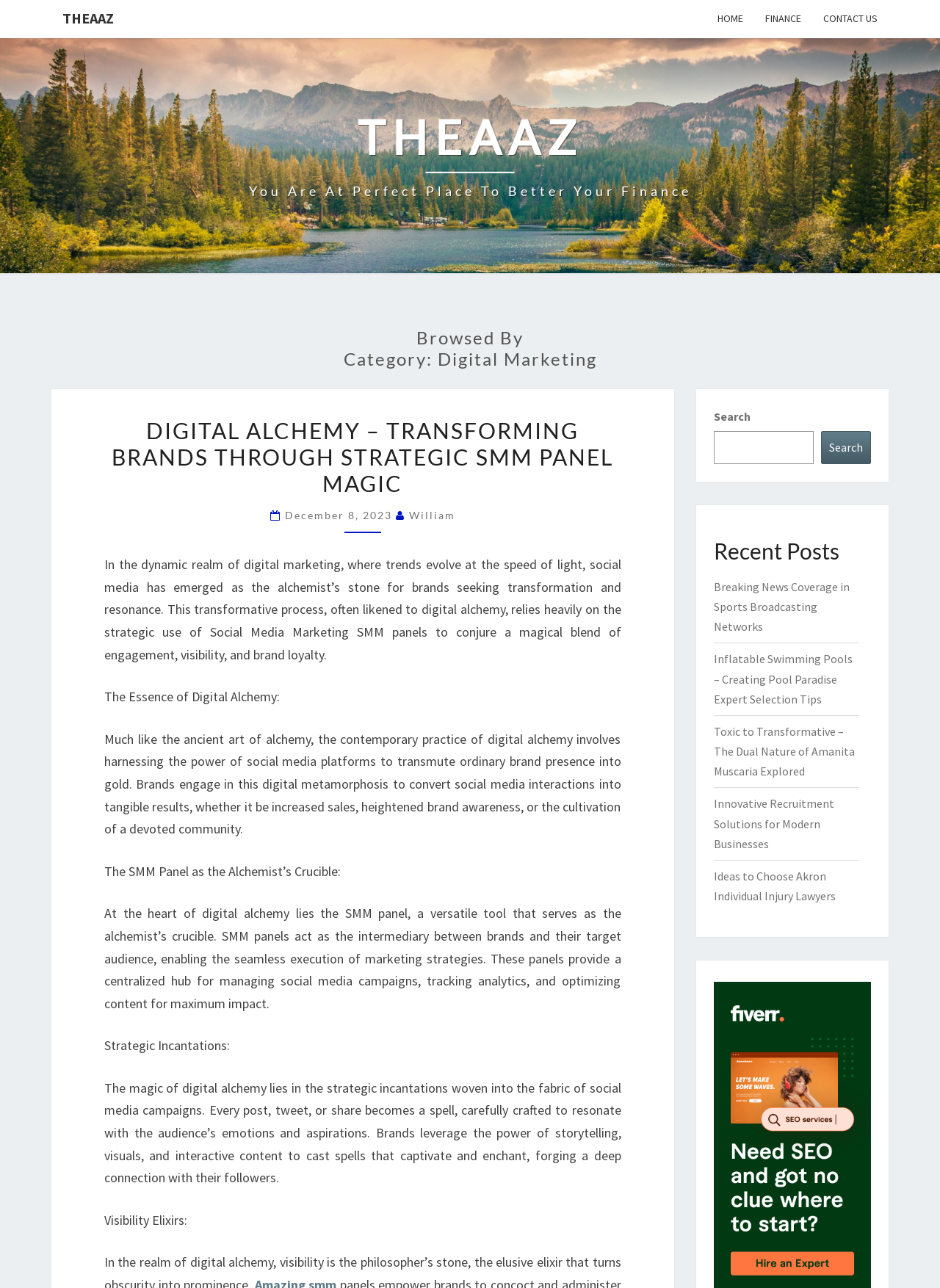Locate the bounding box coordinates of the item that should be clicked to fulfill the instruction: "Search for something".

[0.759, 0.334, 0.866, 0.36]